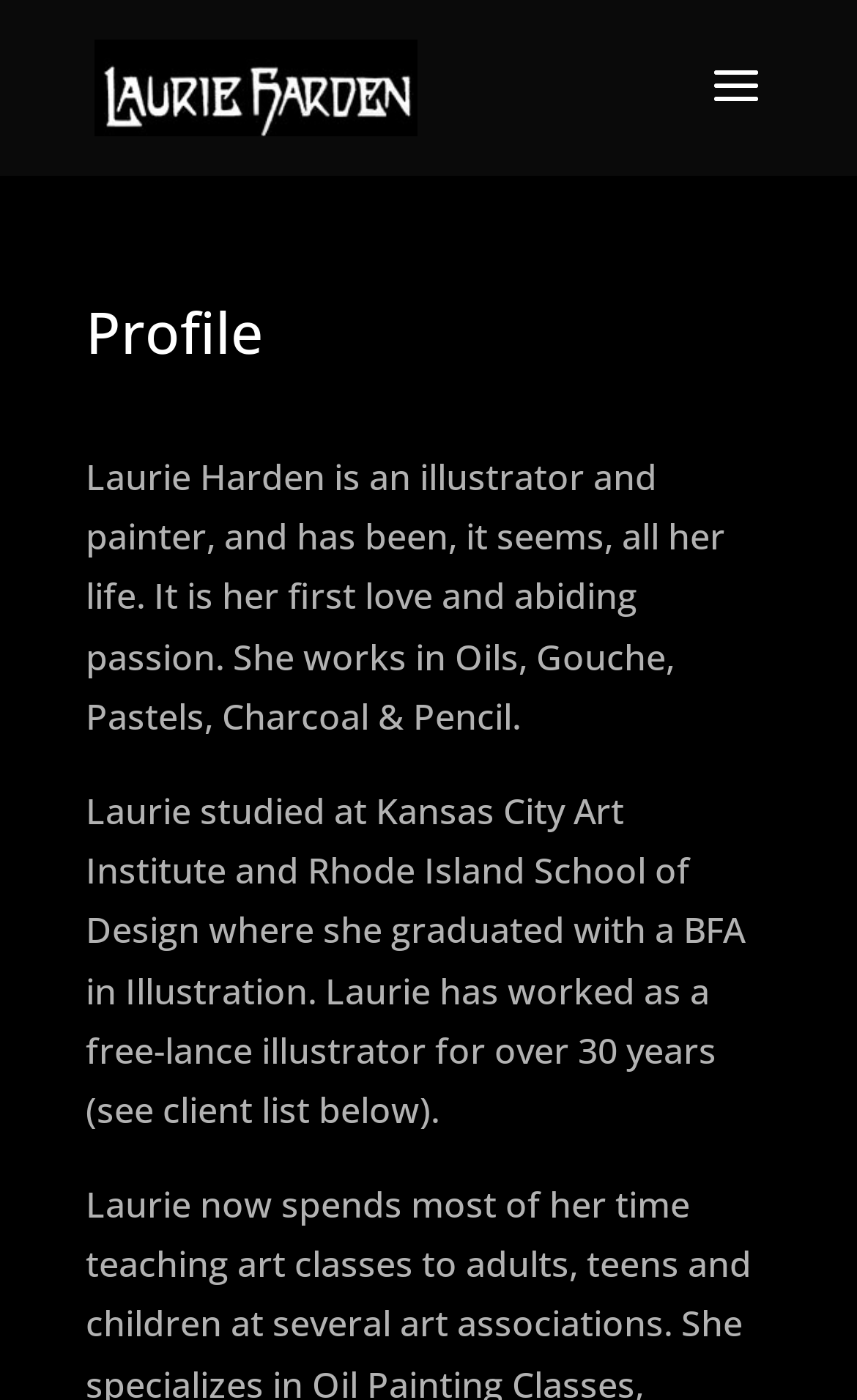Locate the bounding box of the UI element defined by this description: "alt="Laurie Harden"". The coordinates should be given as four float numbers between 0 and 1, formatted as [left, top, right, bottom].

[0.11, 0.043, 0.487, 0.077]